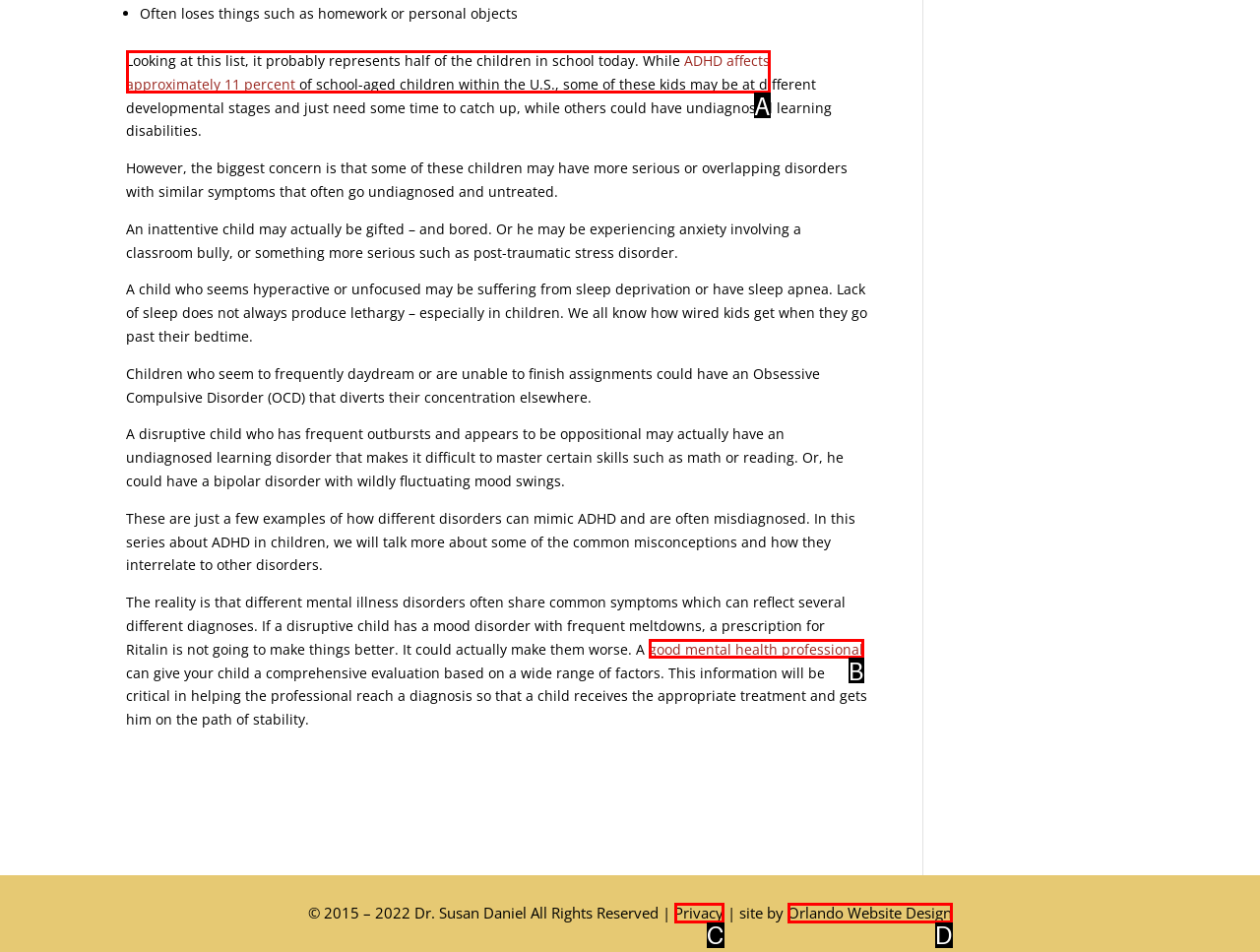Select the HTML element that matches the description: ADHD affects approximately 11 percent. Provide the letter of the chosen option as your answer.

A